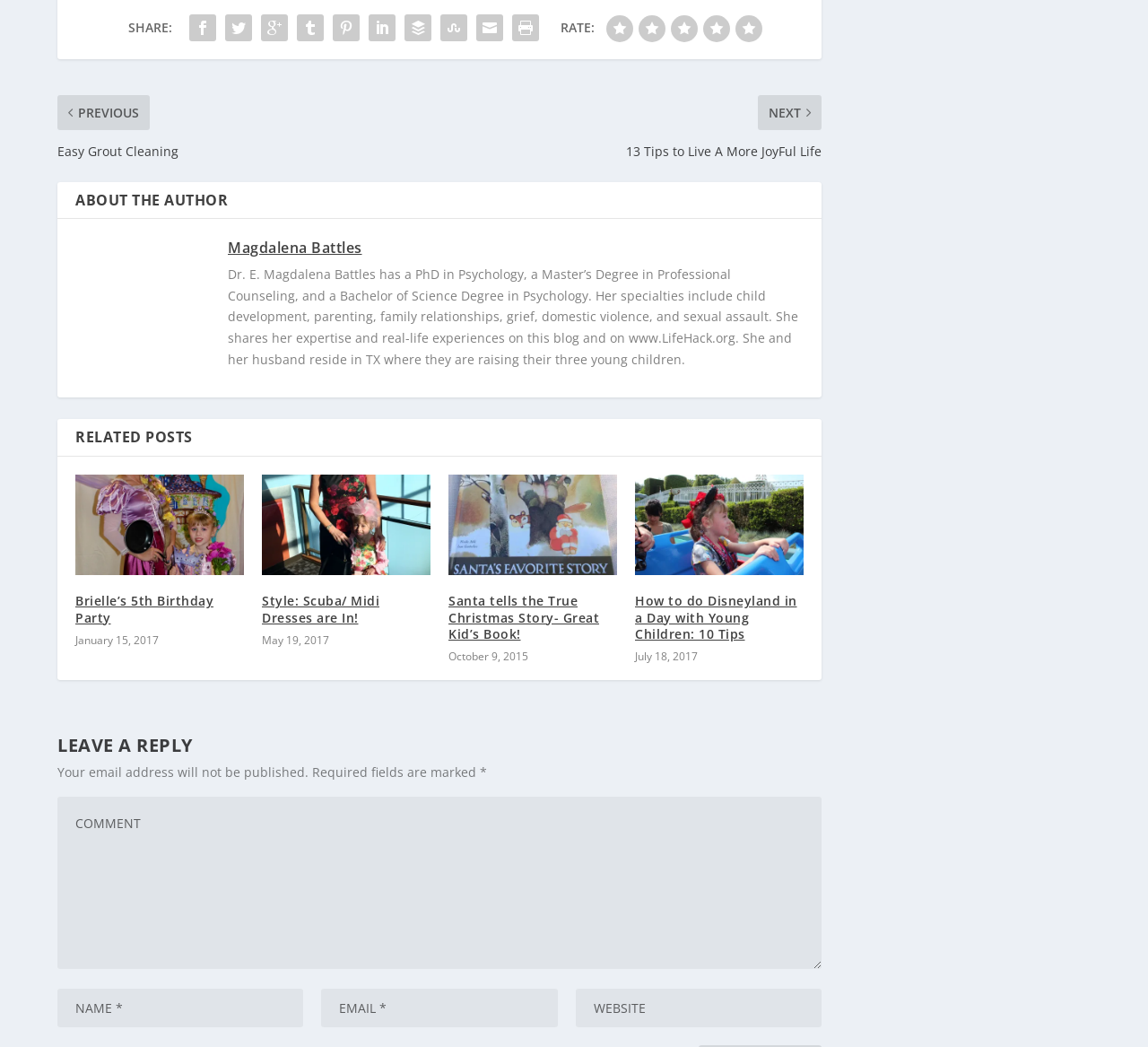Analyze the image and answer the question with as much detail as possible: 
How many social media sharing options are available?

The social media sharing options are represented by links with icons, which are located below the 'SHARE:' text. By counting these links, we can determine that there are 8 social media sharing options available.